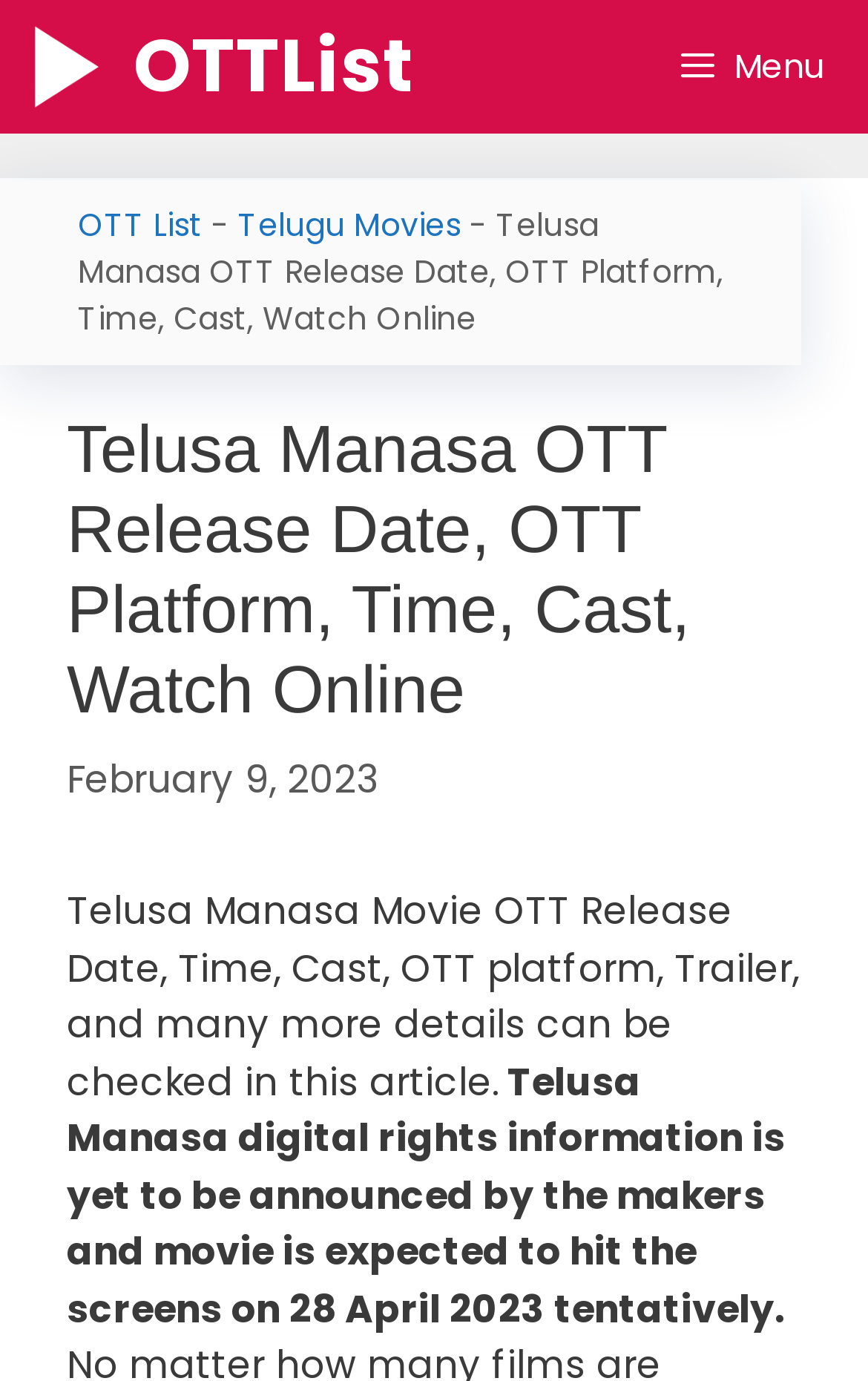What is the release date of Telusa Manasa movie?
Provide a fully detailed and comprehensive answer to the question.

The release date of Telusa Manasa movie can be found in the time element on the webpage, which is 'February 9, 2023'.